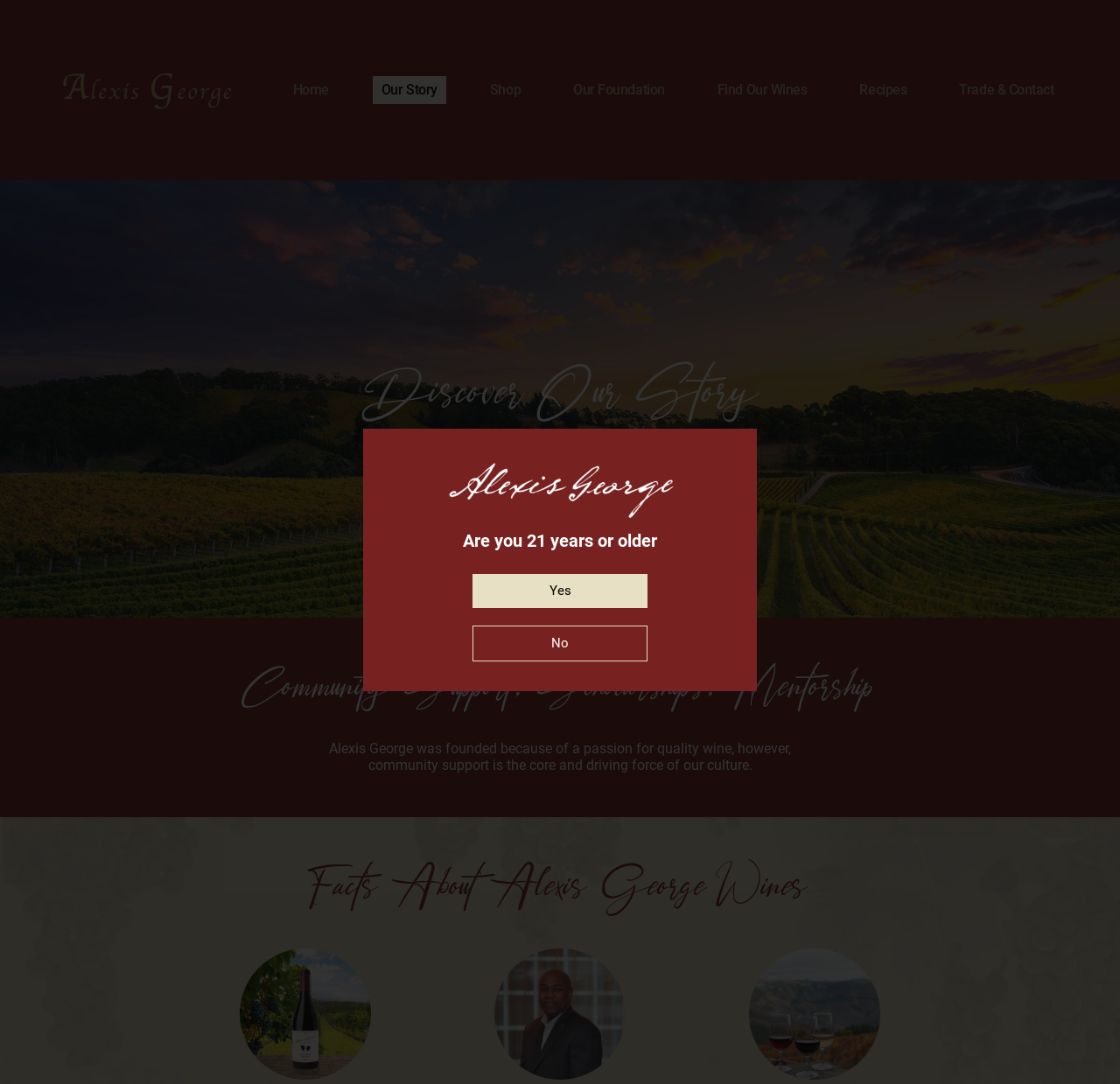Can you provide the bounding box coordinates for the element that should be clicked to implement the instruction: "Read Our Story"?

[0.333, 0.07, 0.398, 0.096]